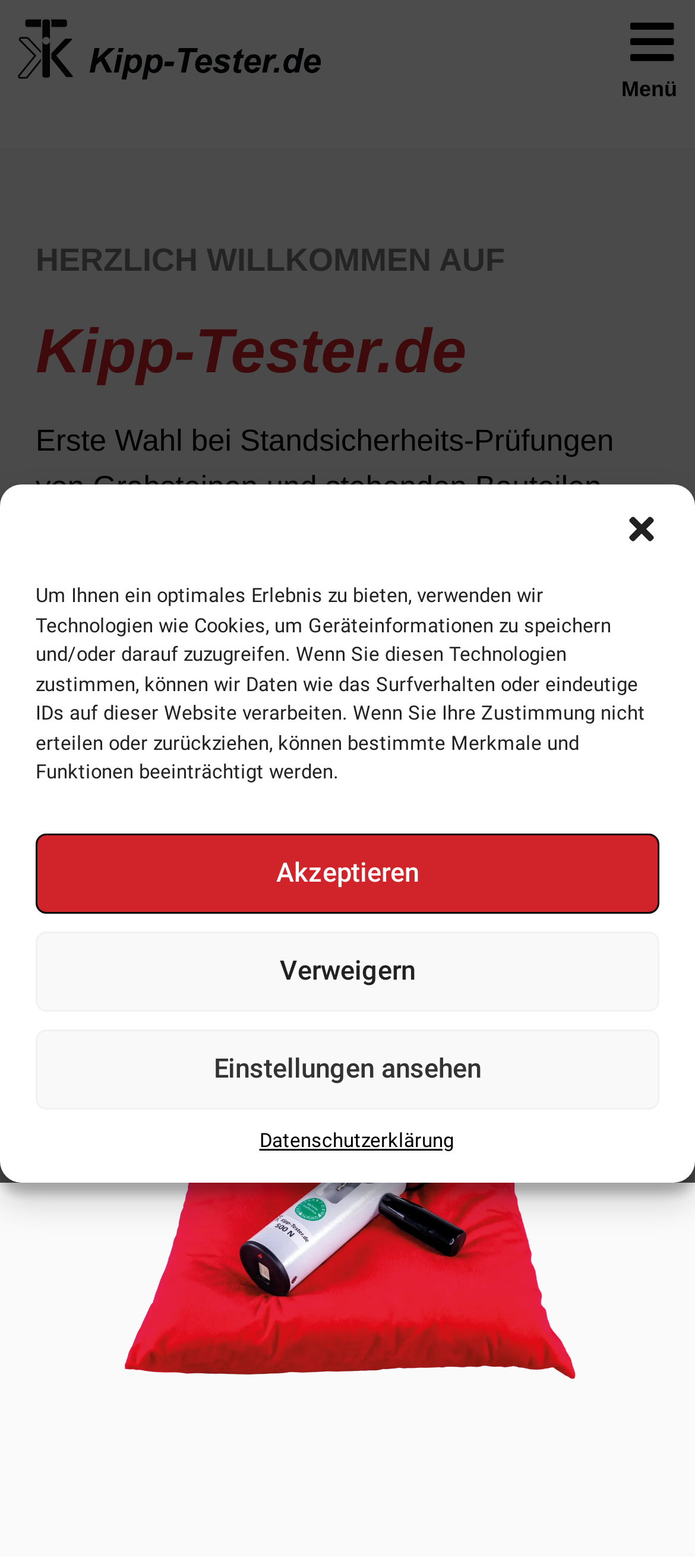What is the company name?
Could you give a comprehensive explanation in response to this question?

I found the company name by looking at the heading that says 'Kipp-Tester.de'.